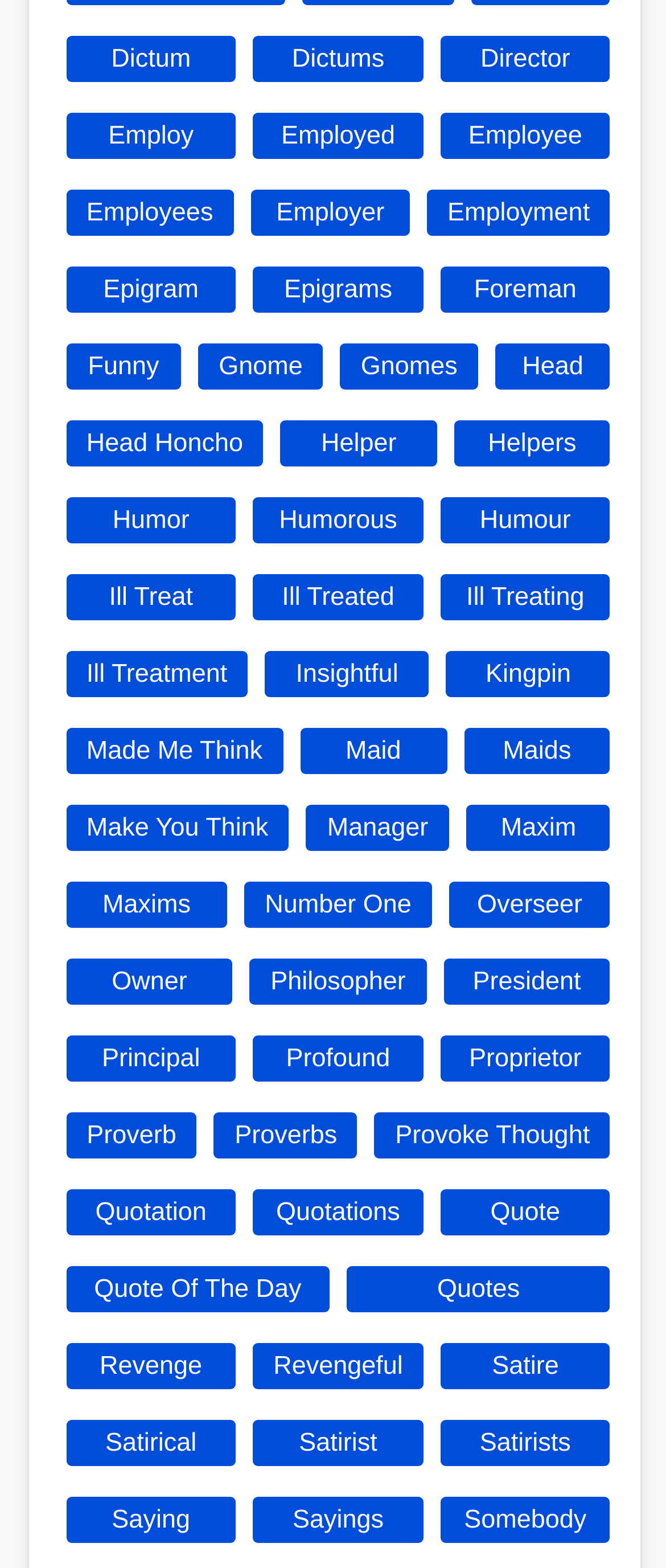Provide a brief response in the form of a single word or phrase:
What is the first link on the webpage?

Dictum